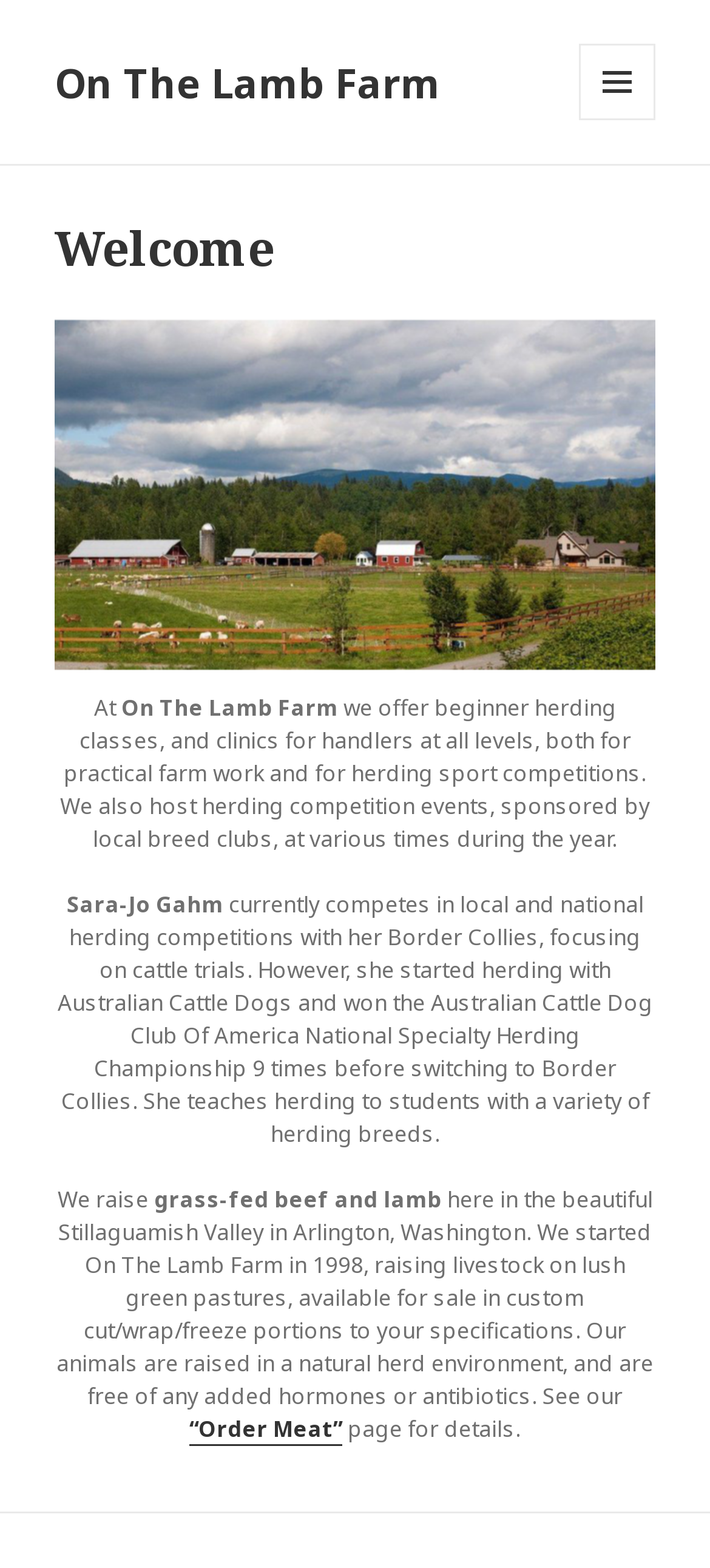What is the location of the farm?
Refer to the image and offer an in-depth and detailed answer to the question.

The webpage mentions 'here in the beautiful Stillaguamish Valley in Arlington, Washington', indicating that the farm is located in Arlington, Washington.